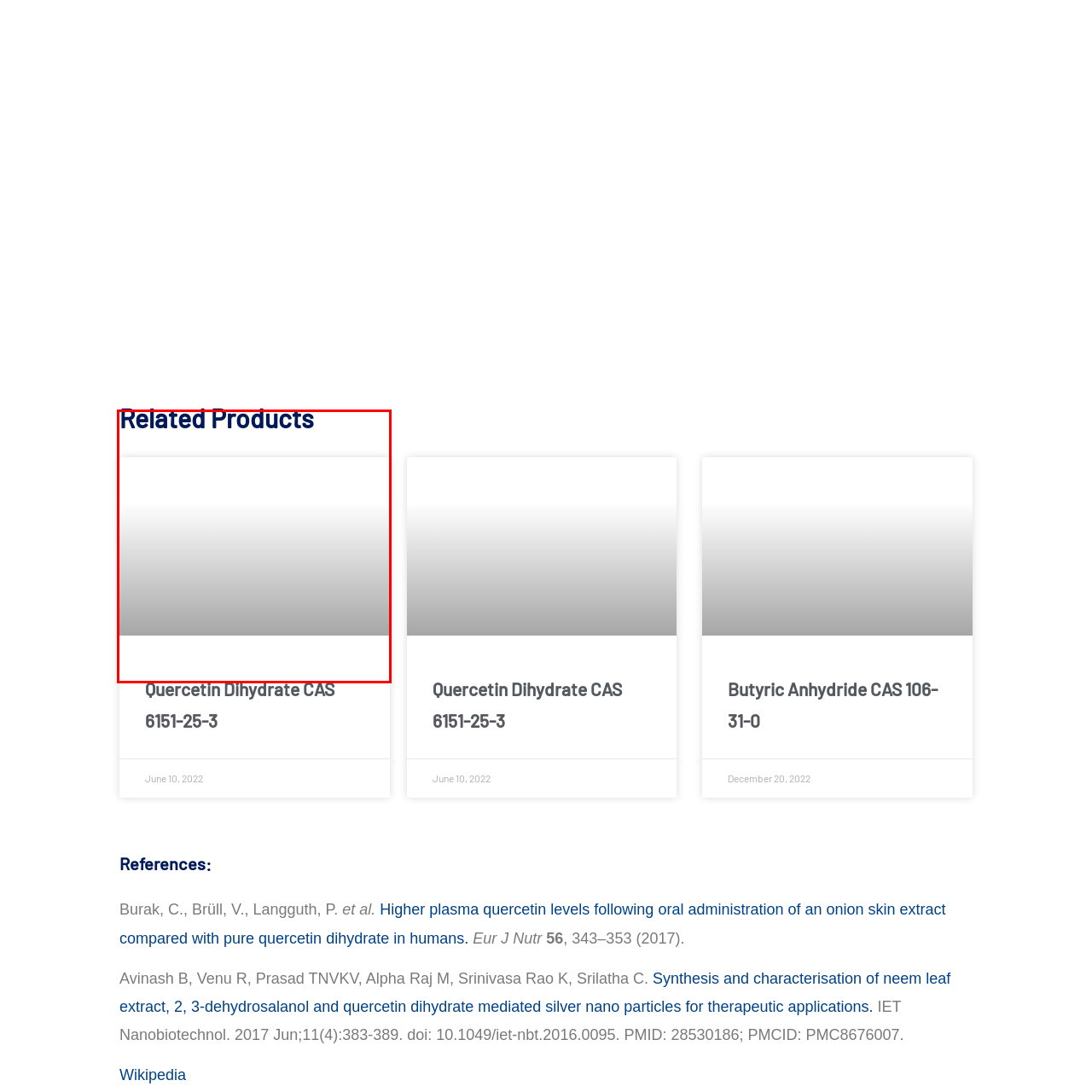Focus on the image encased in the red box and respond to the question with a single word or phrase:
When was the product listing date?

June 10, 2022